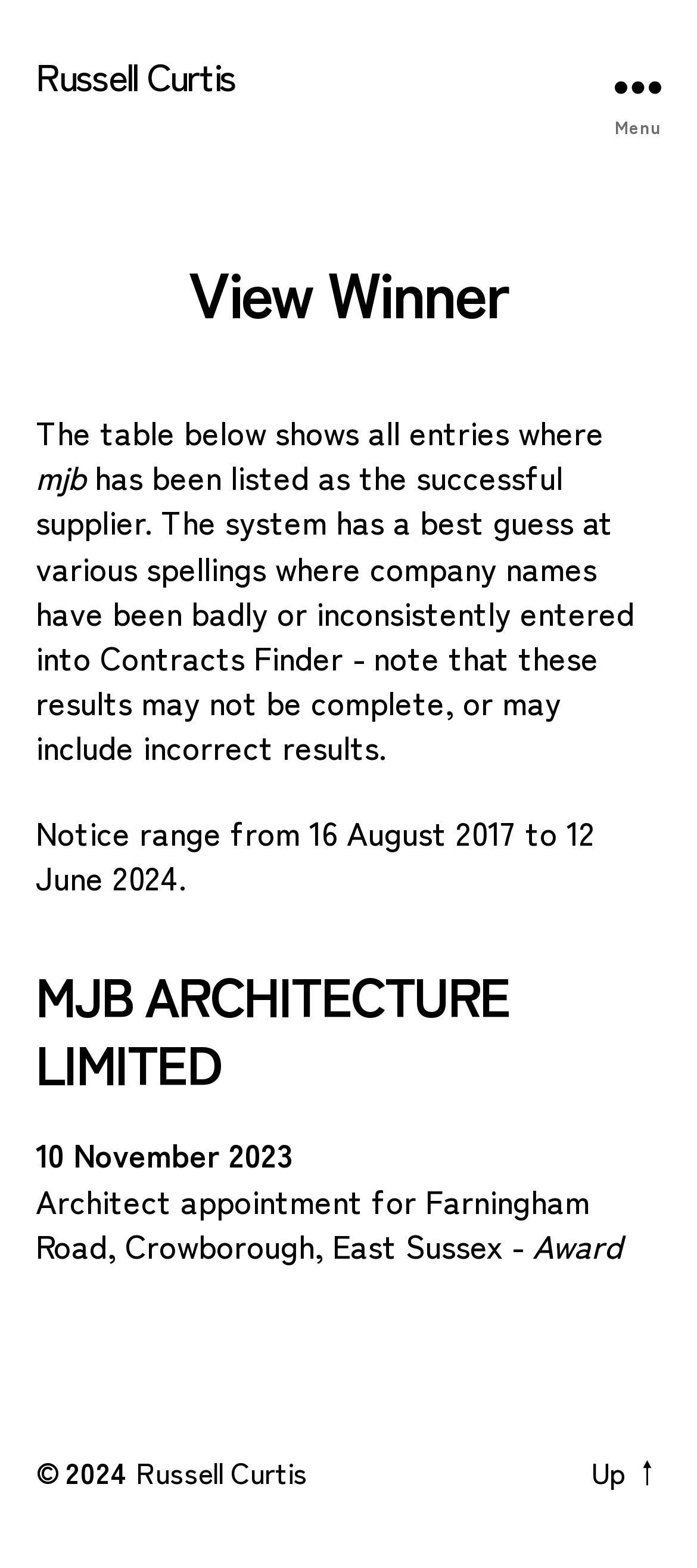Find the bounding box coordinates for the HTML element described in this sentence: "Russell Curtis". Provide the coordinates as four float numbers between 0 and 1, in the format [left, top, right, bottom].

[0.051, 0.036, 0.338, 0.06]